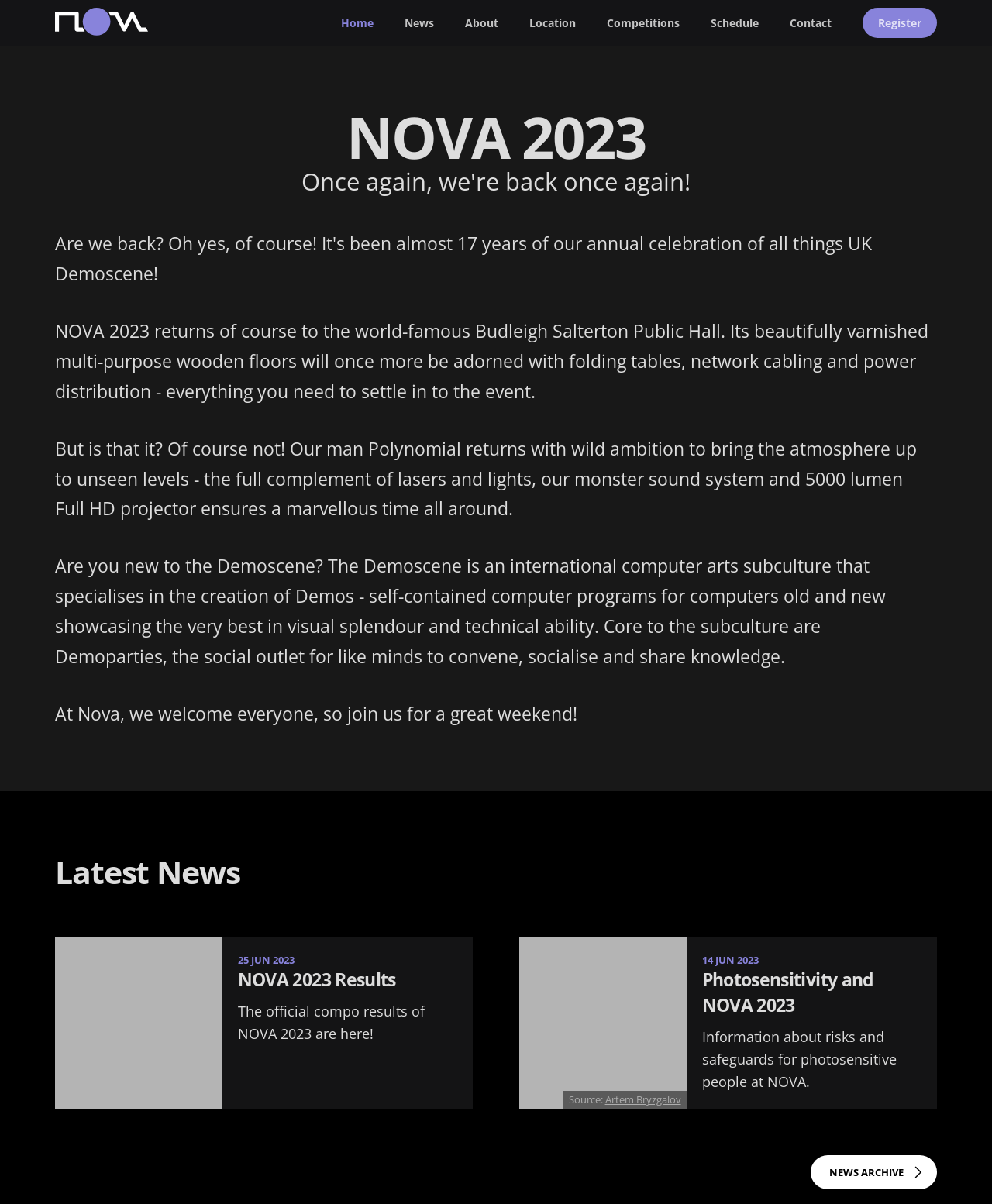From the webpage screenshot, predict the bounding box of the UI element that matches this description: "Contact".

[0.796, 0.007, 0.838, 0.032]